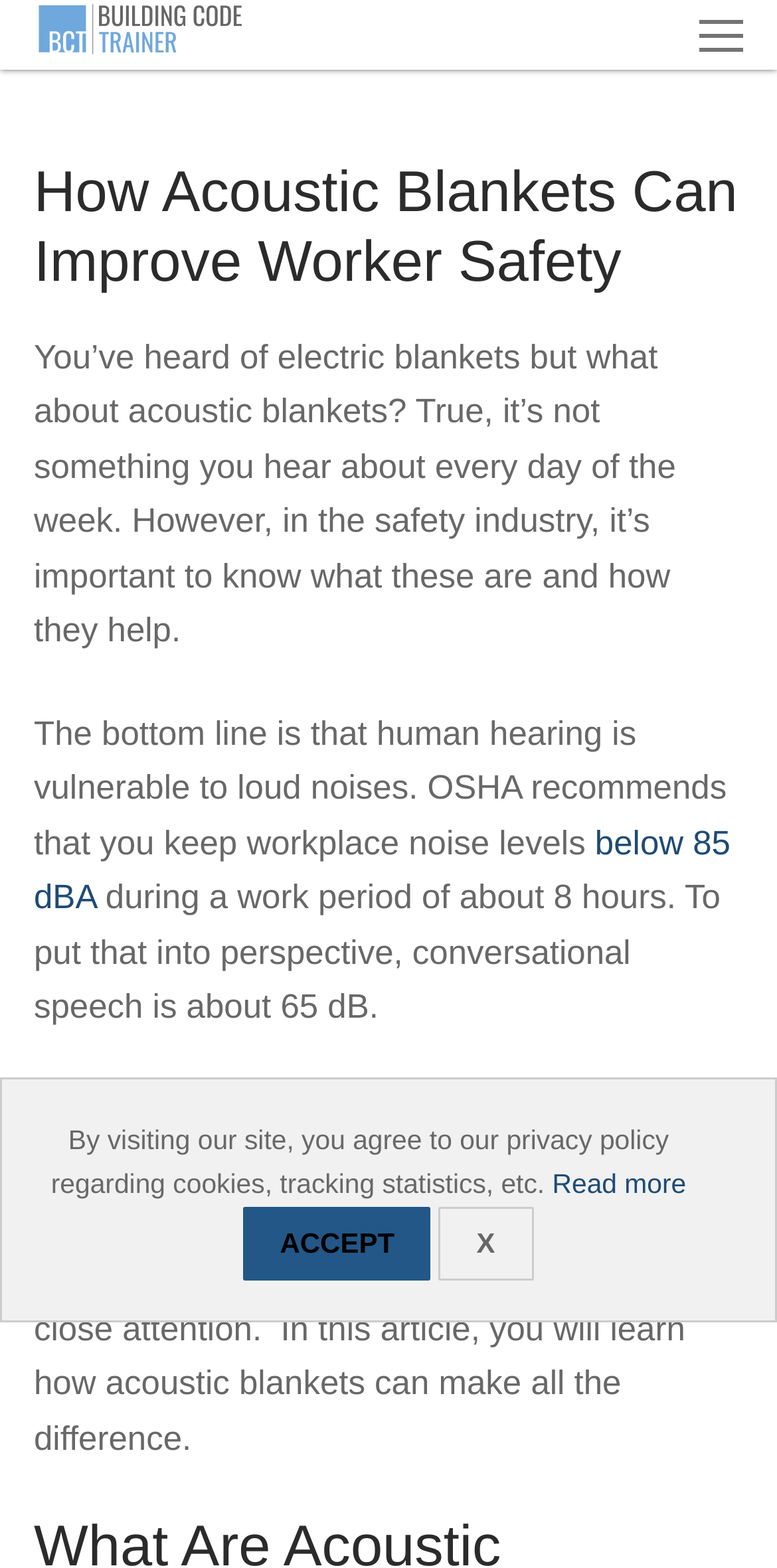Find and provide the bounding box coordinates for the UI element described here: "Menu". The coordinates should be given as four float numbers between 0 and 1: [left, top, right, bottom].

[0.9, 0.005, 0.956, 0.04]